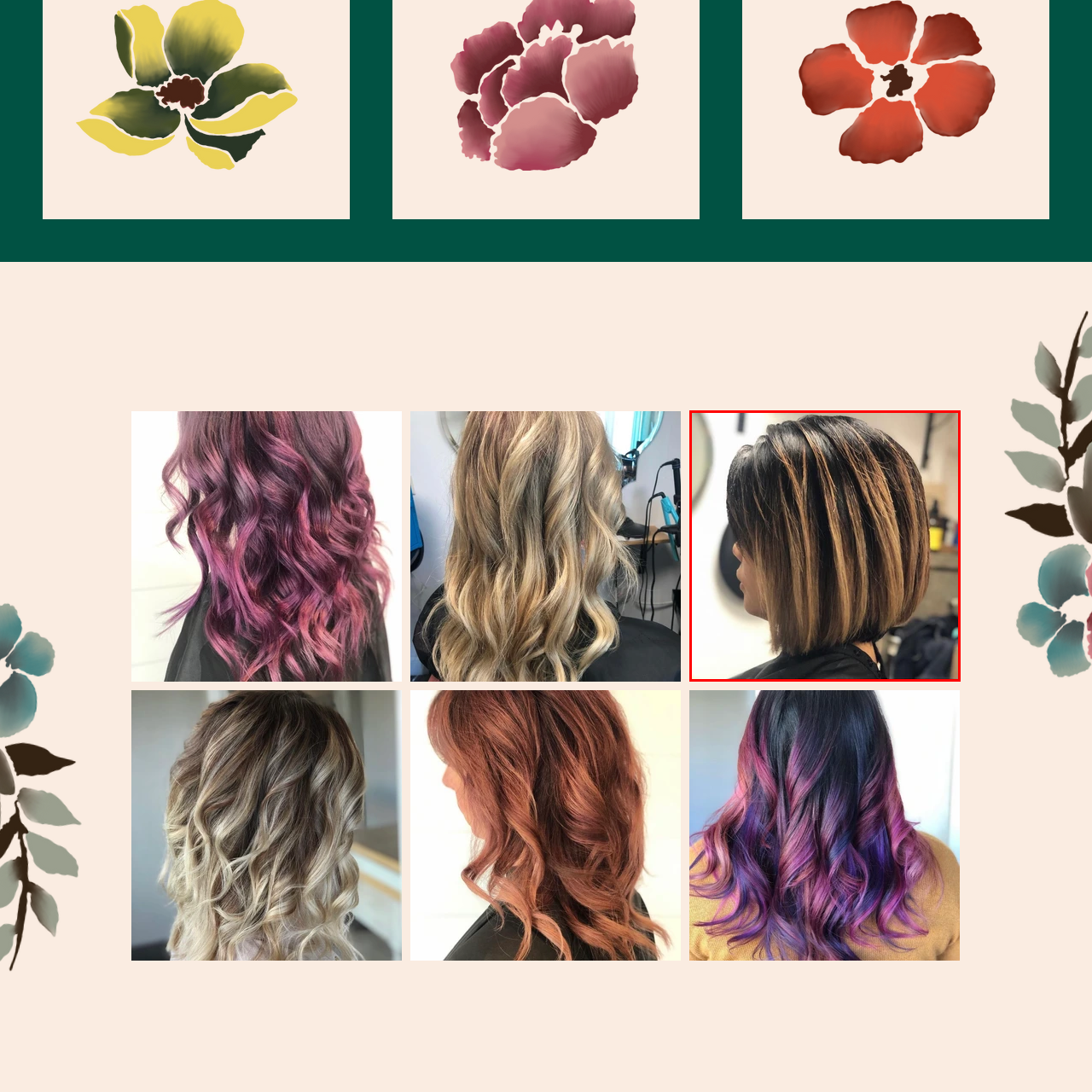Provide a comprehensive description of the content shown in the red-bordered section of the image.

The image showcases a stylish, modern bob haircut that features a striking blend of dark and light blonde highlights. The hair is cut in a sharp, defined manner, creating a sleek and polished look that frames the face beautifully. The even length and smooth texture suggest a professional styling, emphasizing the vibrant color contrast between the deep black base and the warm caramel highlights. This hairstyle is perfect for those seeking a fresh, edgy look while maintaining an elegant vibe. The background hints at a salon environment, adding to the overall appeal of hair transformation and beauty aesthetics.